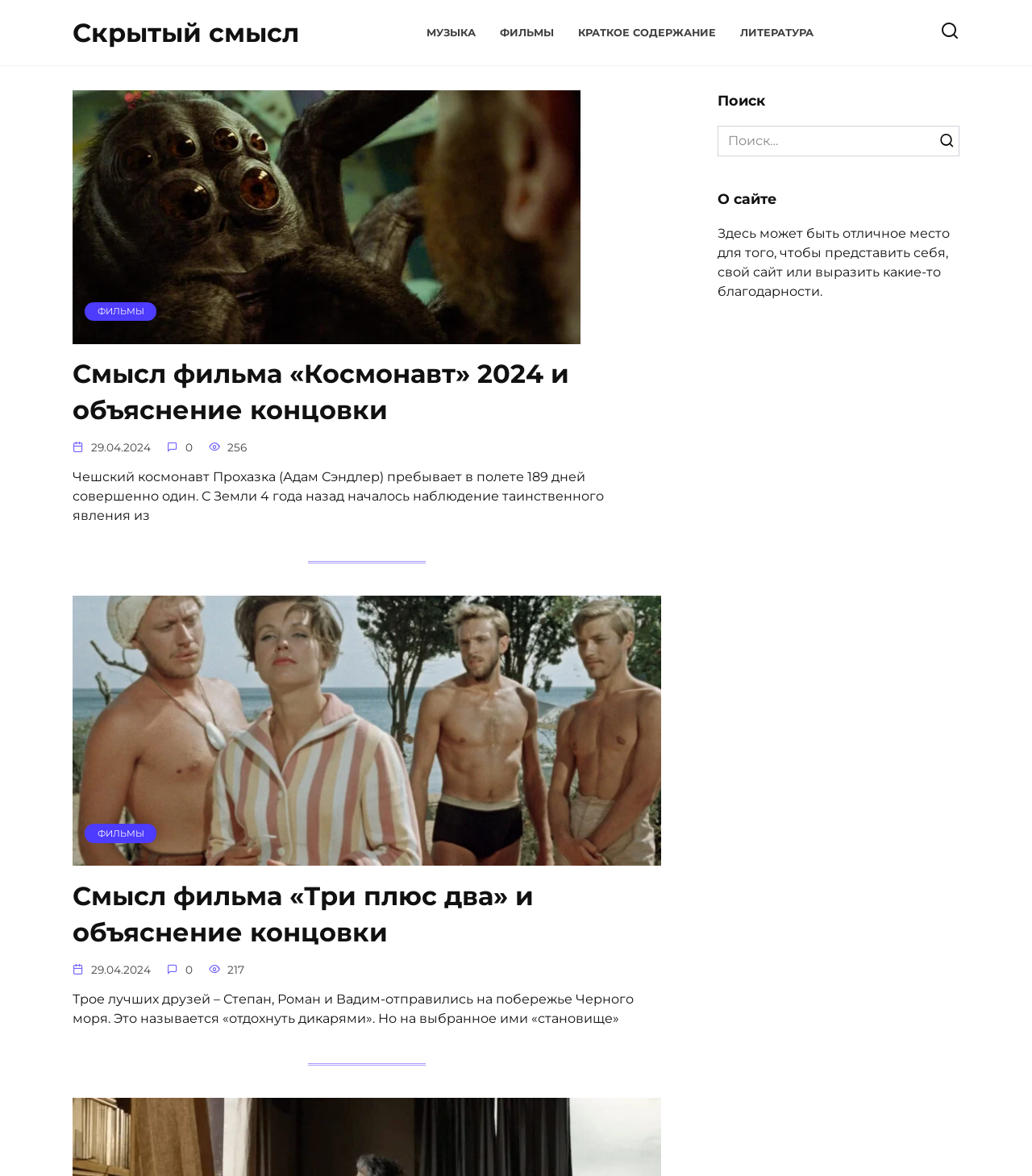Based on the element description Литература, identify the bounding box of the UI element in the given webpage screenshot. The coordinates should be in the format (top-left x, top-left y, bottom-right x, bottom-right y) and must be between 0 and 1.

[0.717, 0.023, 0.788, 0.033]